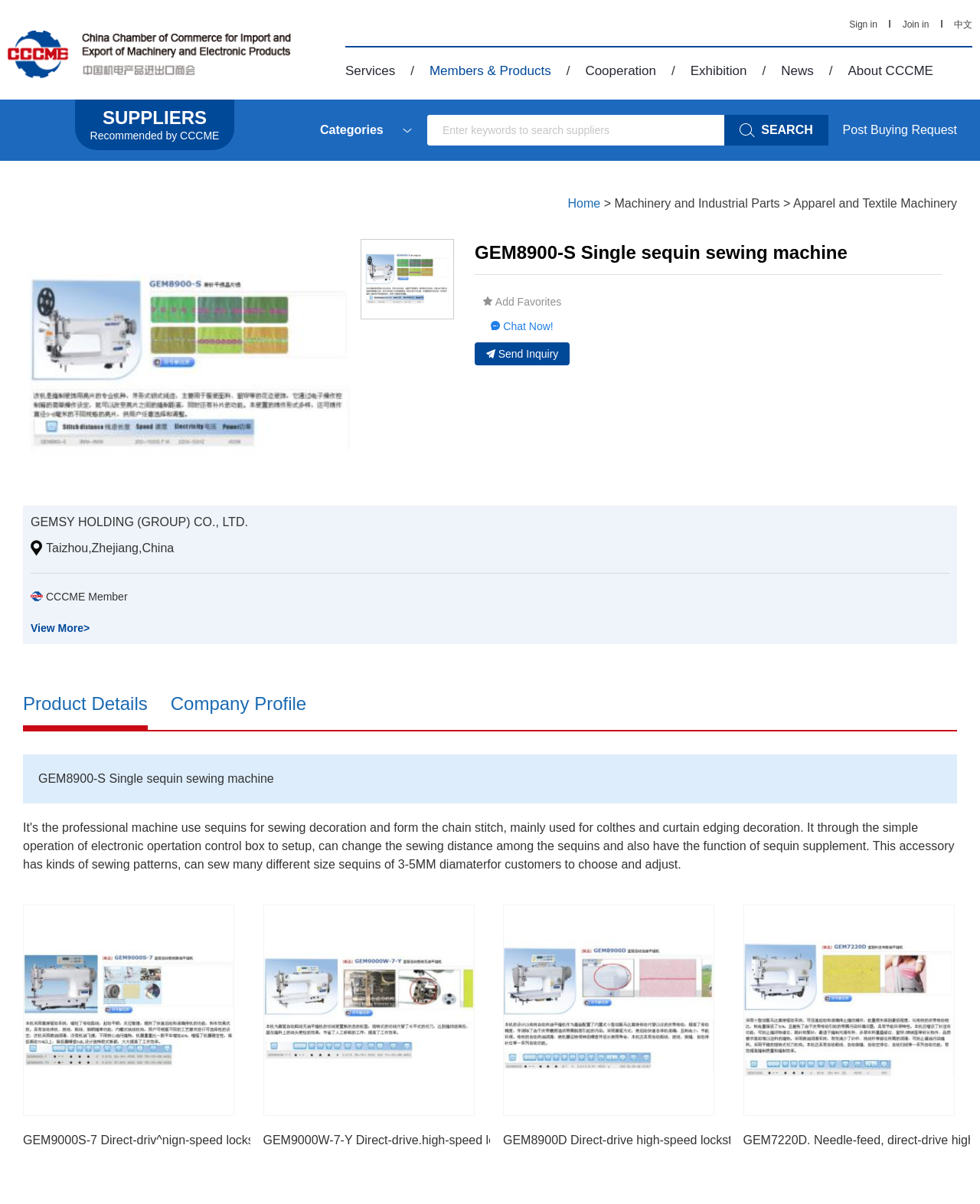How many related products are listed on the webpage?
Answer with a single word or phrase, using the screenshot for reference.

4